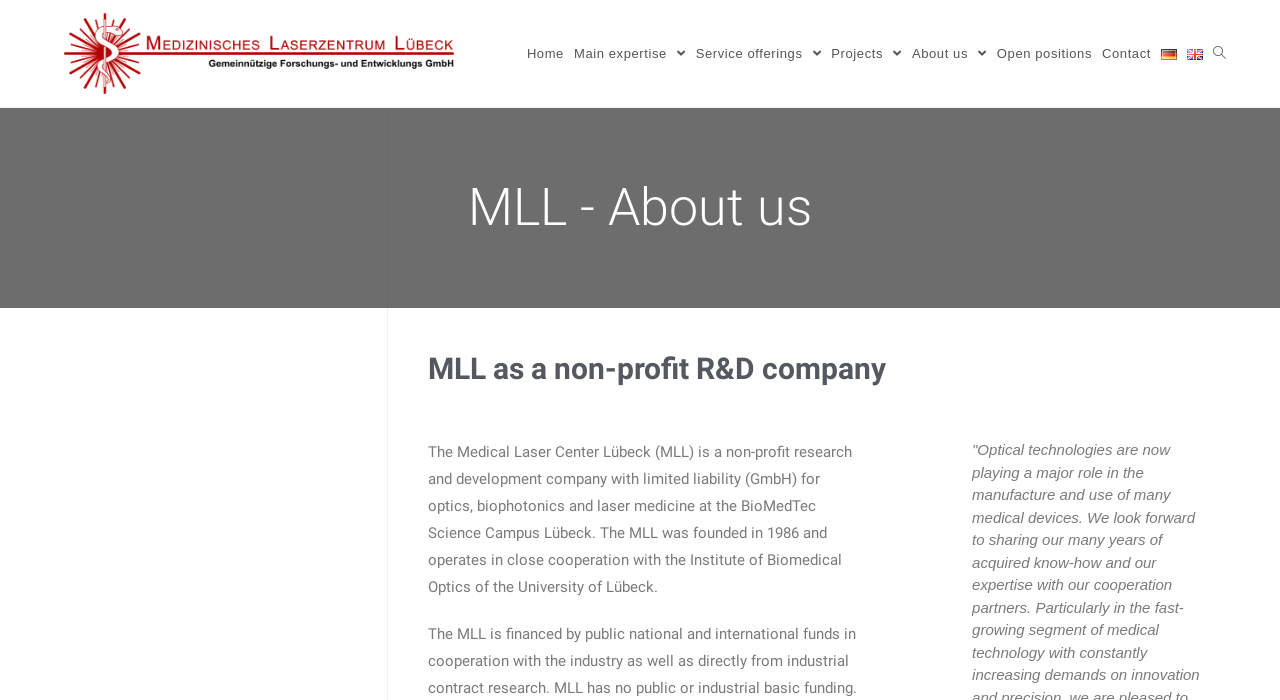Could you provide the bounding box coordinates for the portion of the screen to click to complete this instruction: "Select the English language option"?

[0.923, 0.0, 0.944, 0.153]